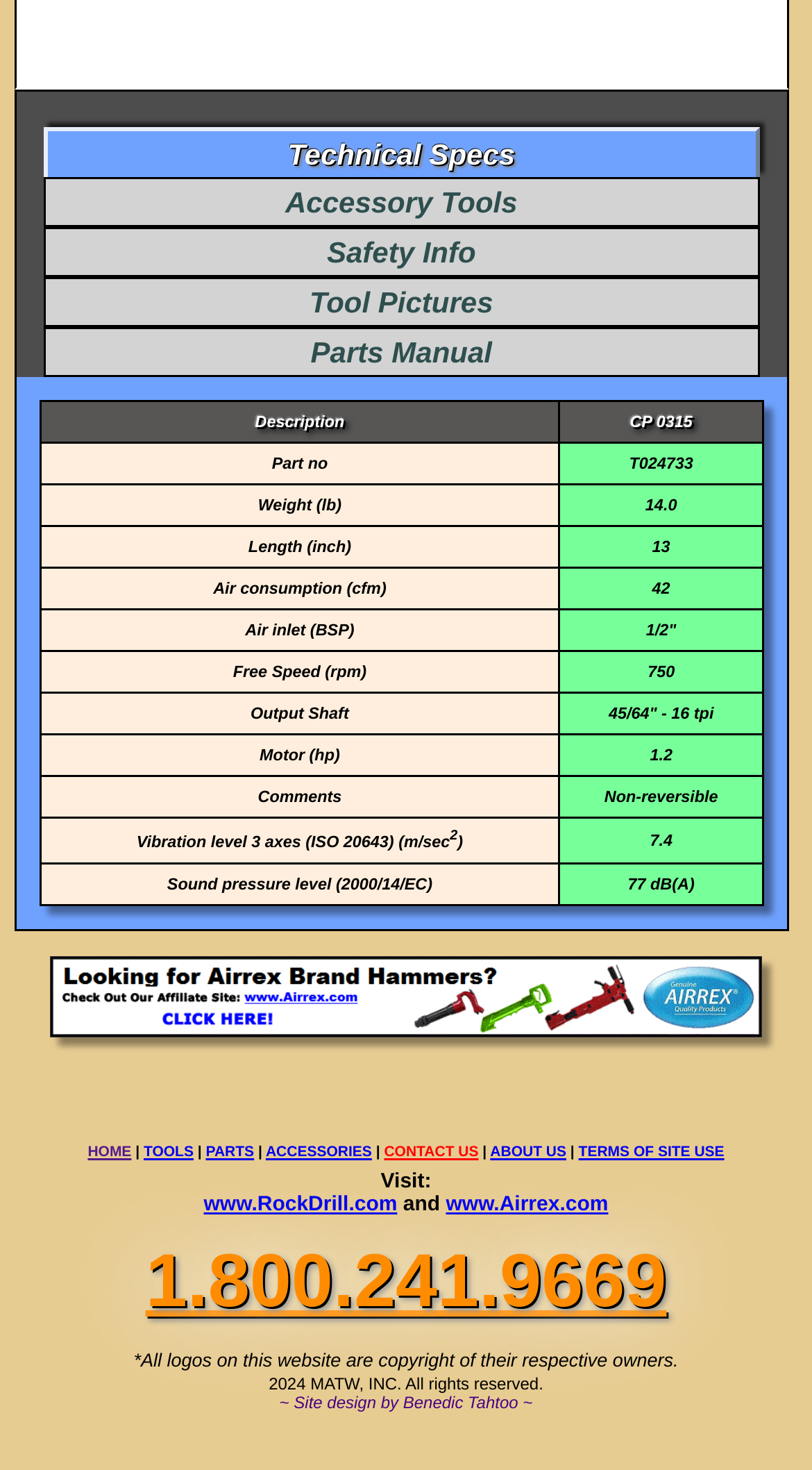Locate the bounding box of the UI element with the following description: "ABOUT US".

[0.604, 0.816, 0.697, 0.825]